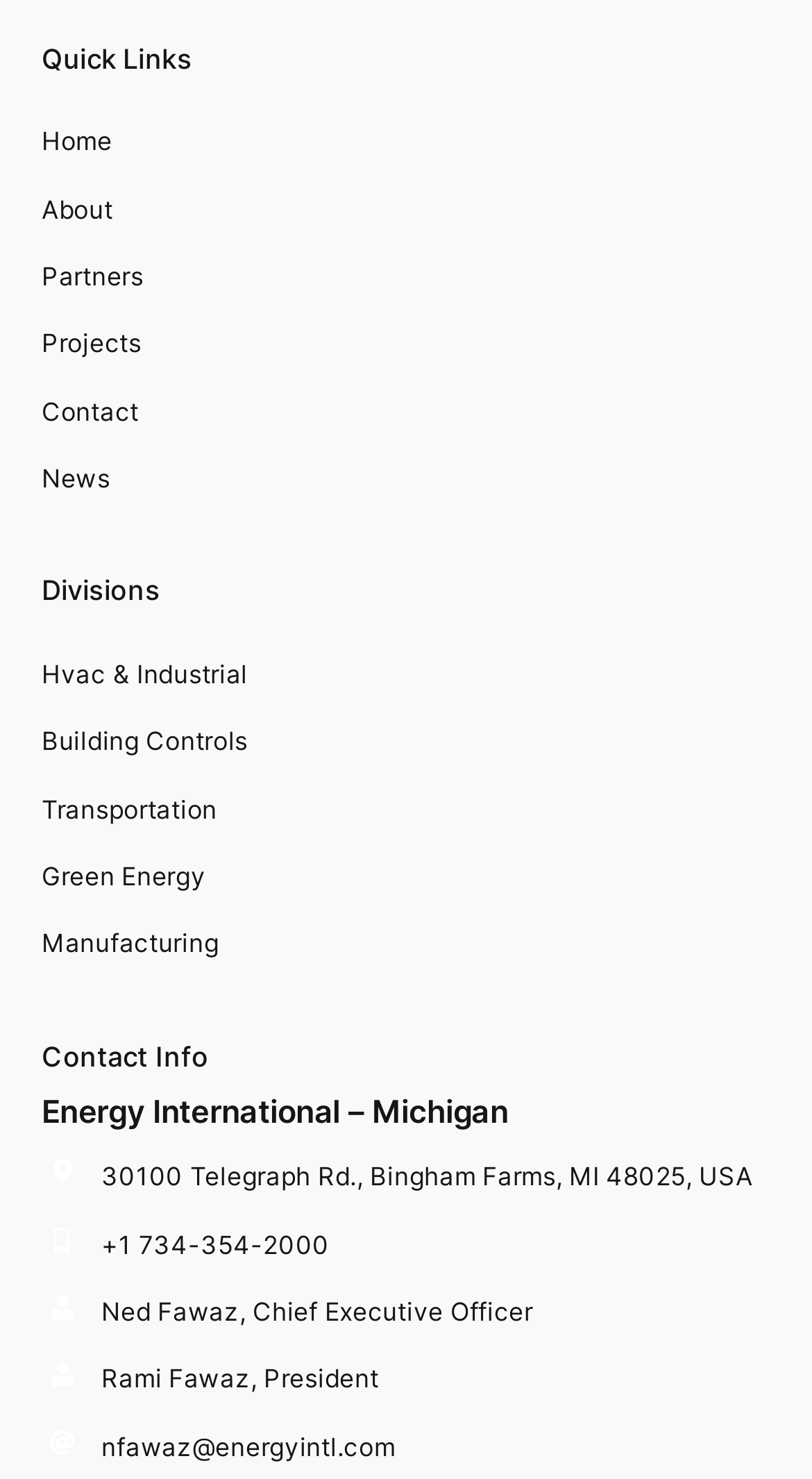Please provide a comprehensive response to the question based on the details in the image: What is the company name?

I found the company name 'Energy International' in the heading 'Energy International – Michigan' at the top of the webpage.